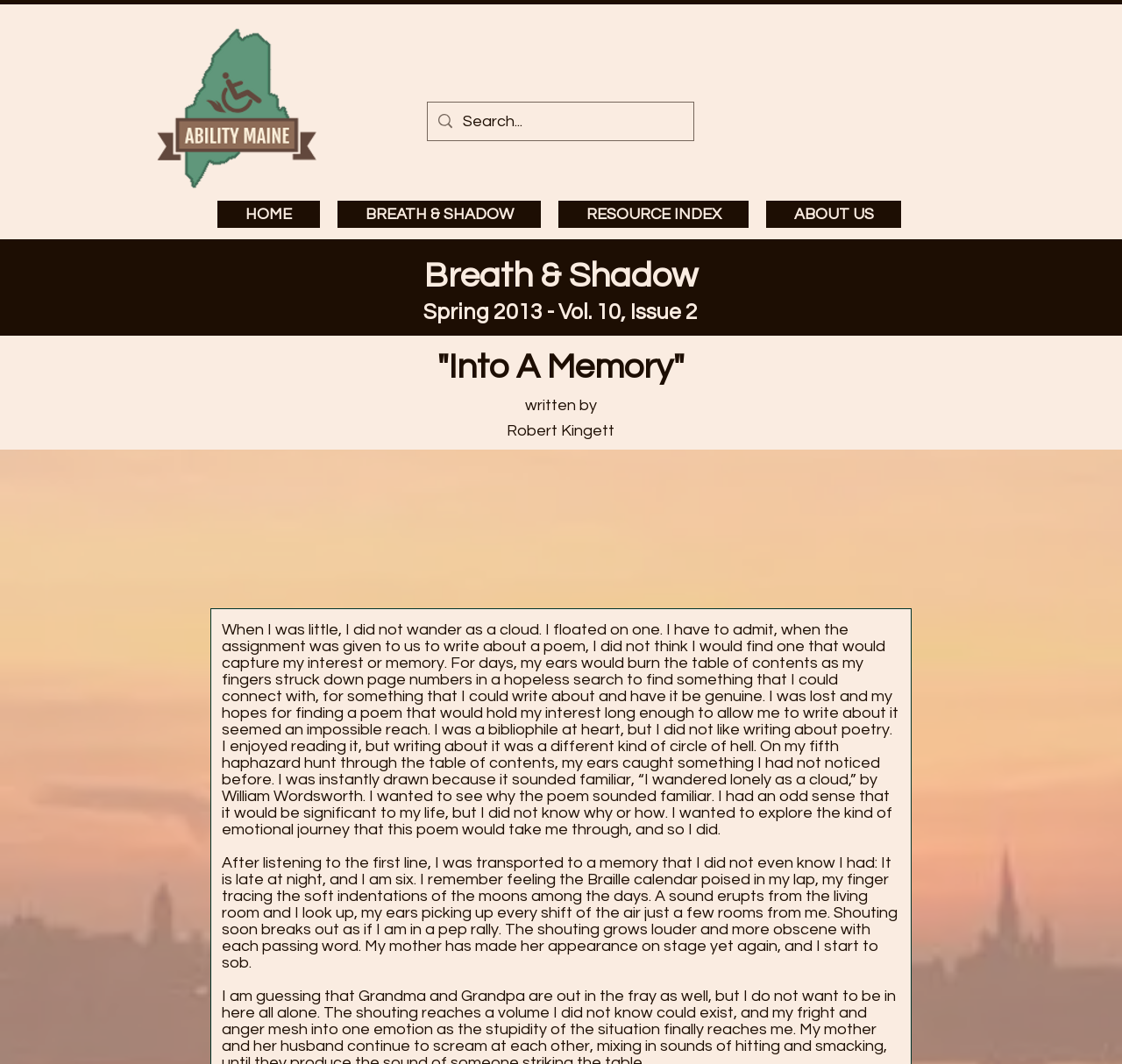What is the logo of the organization?
Please use the image to provide a one-word or short phrase answer.

Ability Maine logo